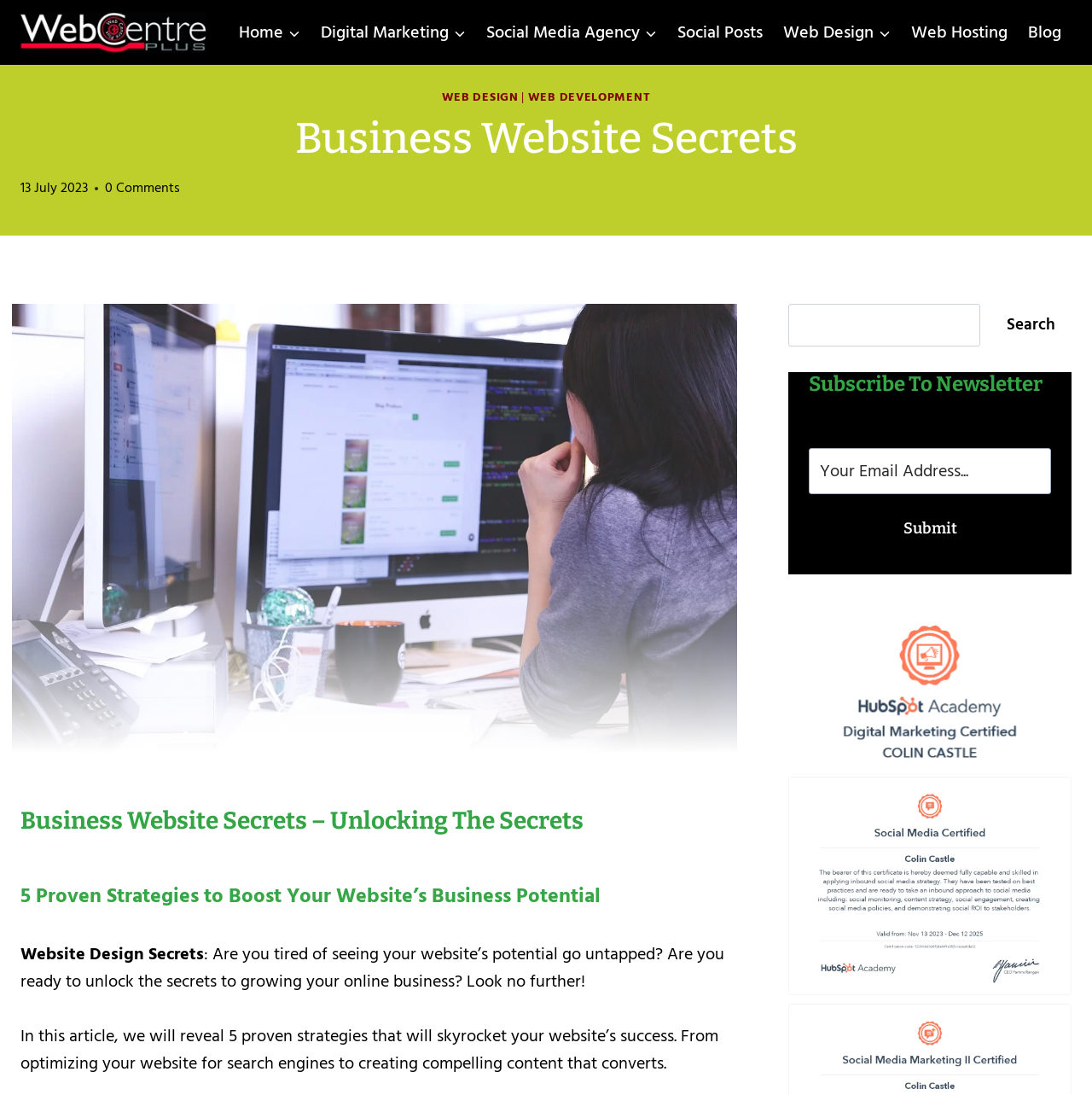How many main navigation items are there?
Based on the screenshot, provide a one-word or short-phrase response.

9